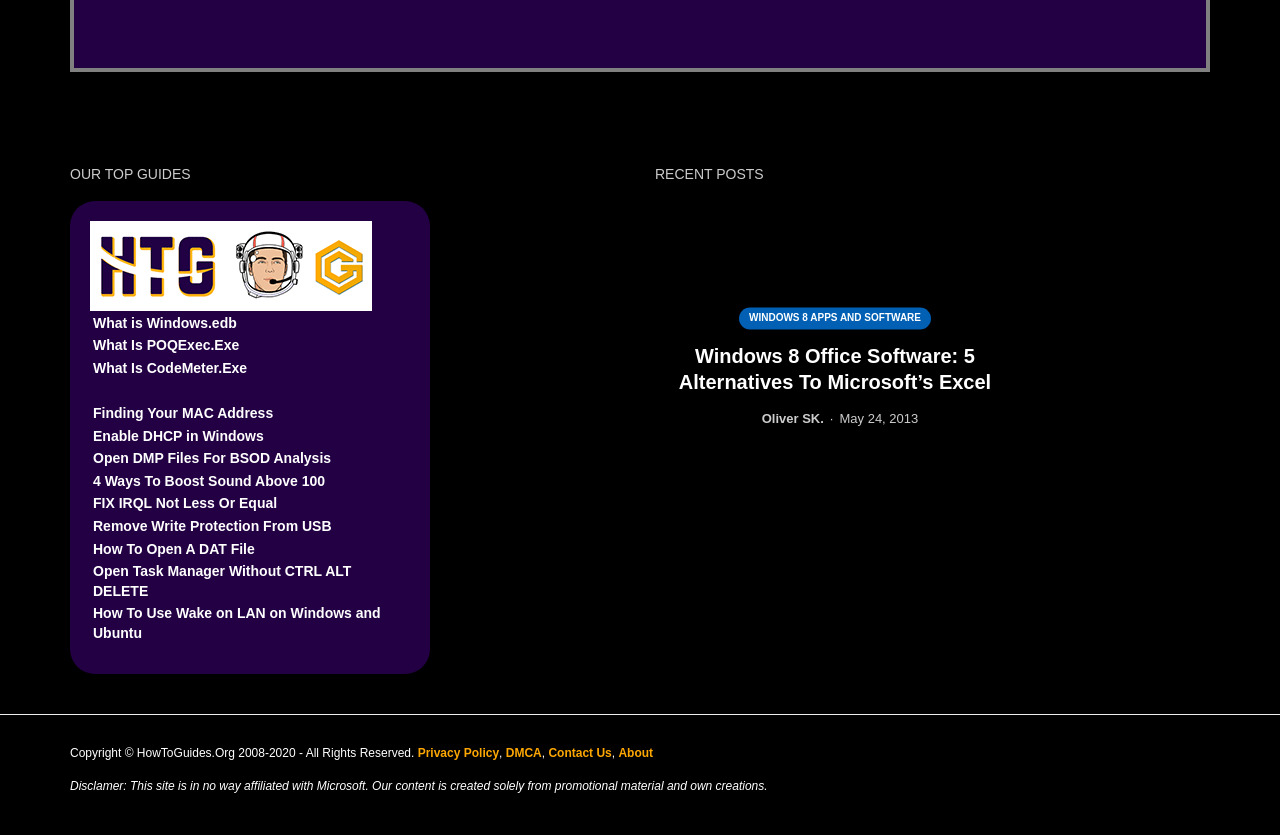Identify the bounding box coordinates of the clickable region to carry out the given instruction: "Click on the 'What is Windows.edb' link".

[0.073, 0.377, 0.185, 0.396]